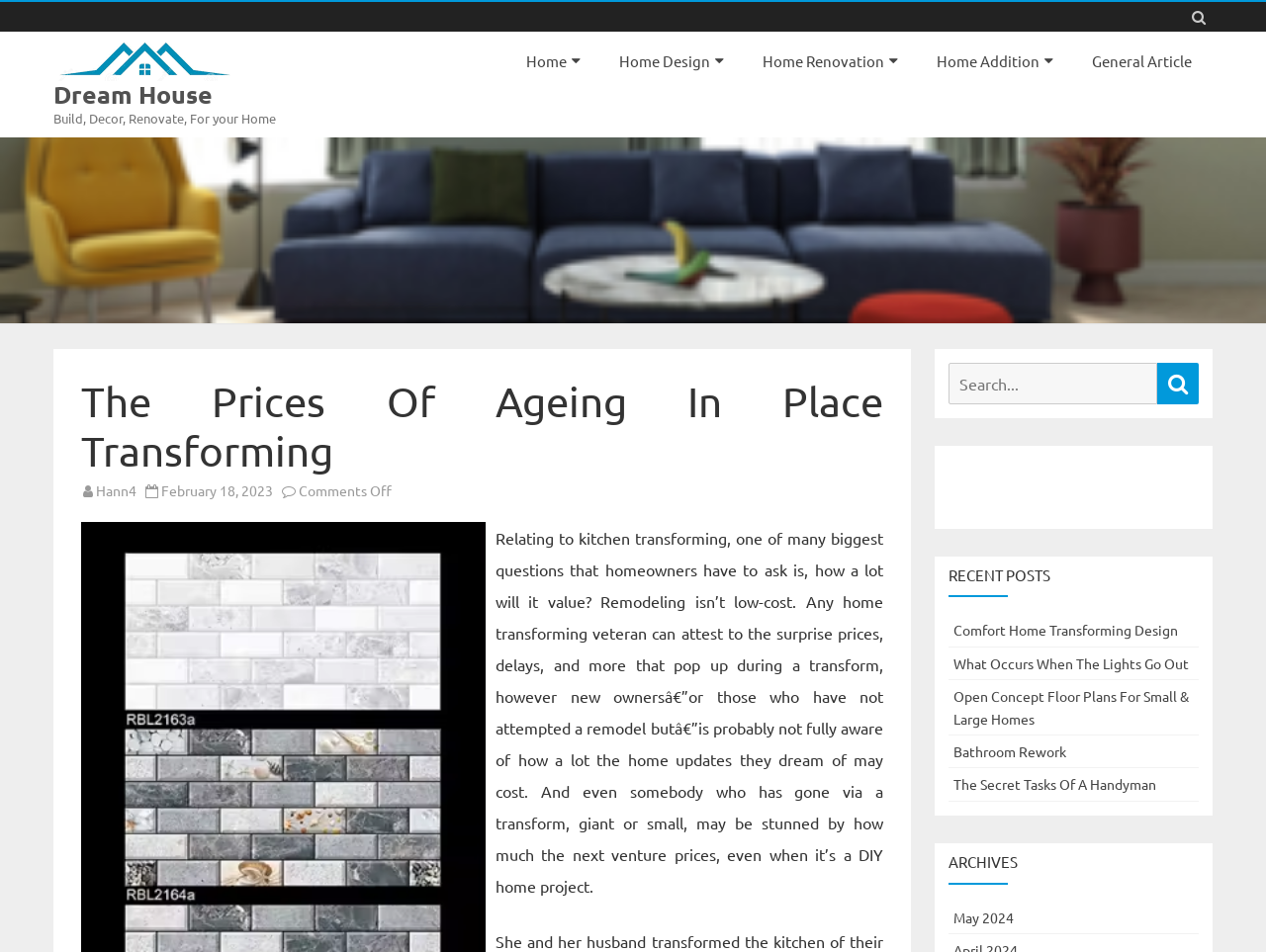Given the element description, predict the bounding box coordinates in the format (top-left x, top-left y, bottom-right x, bottom-right y). Make sure all values are between 0 and 1. Here is the element description: parent_node: Dream House

[0.042, 0.067, 0.186, 0.088]